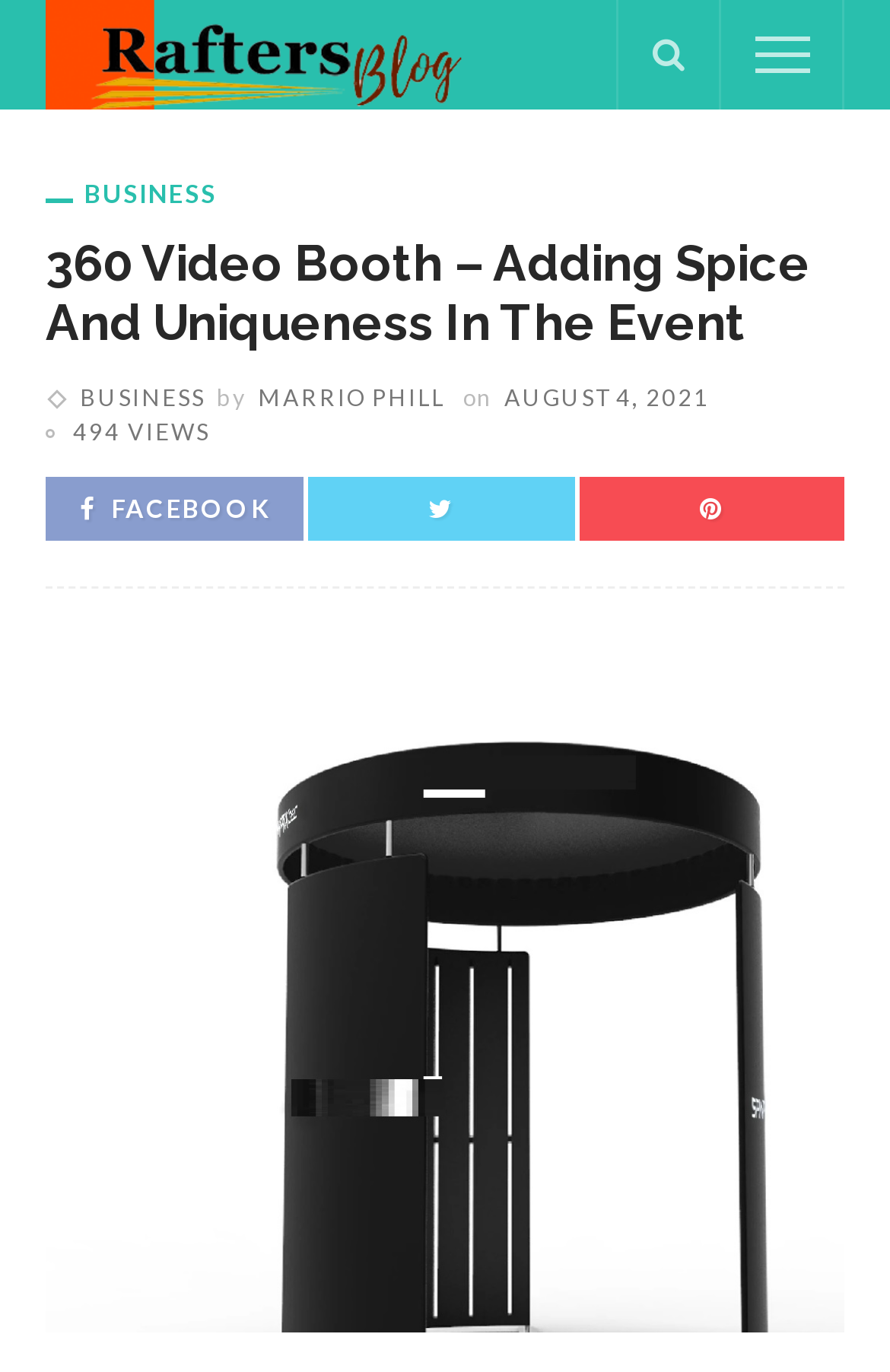Locate the bounding box coordinates of the clickable region necessary to complete the following instruction: "open menu". Provide the coordinates in the format of four float numbers between 0 and 1, i.e., [left, top, right, bottom].

[0.849, 0.02, 0.91, 0.06]